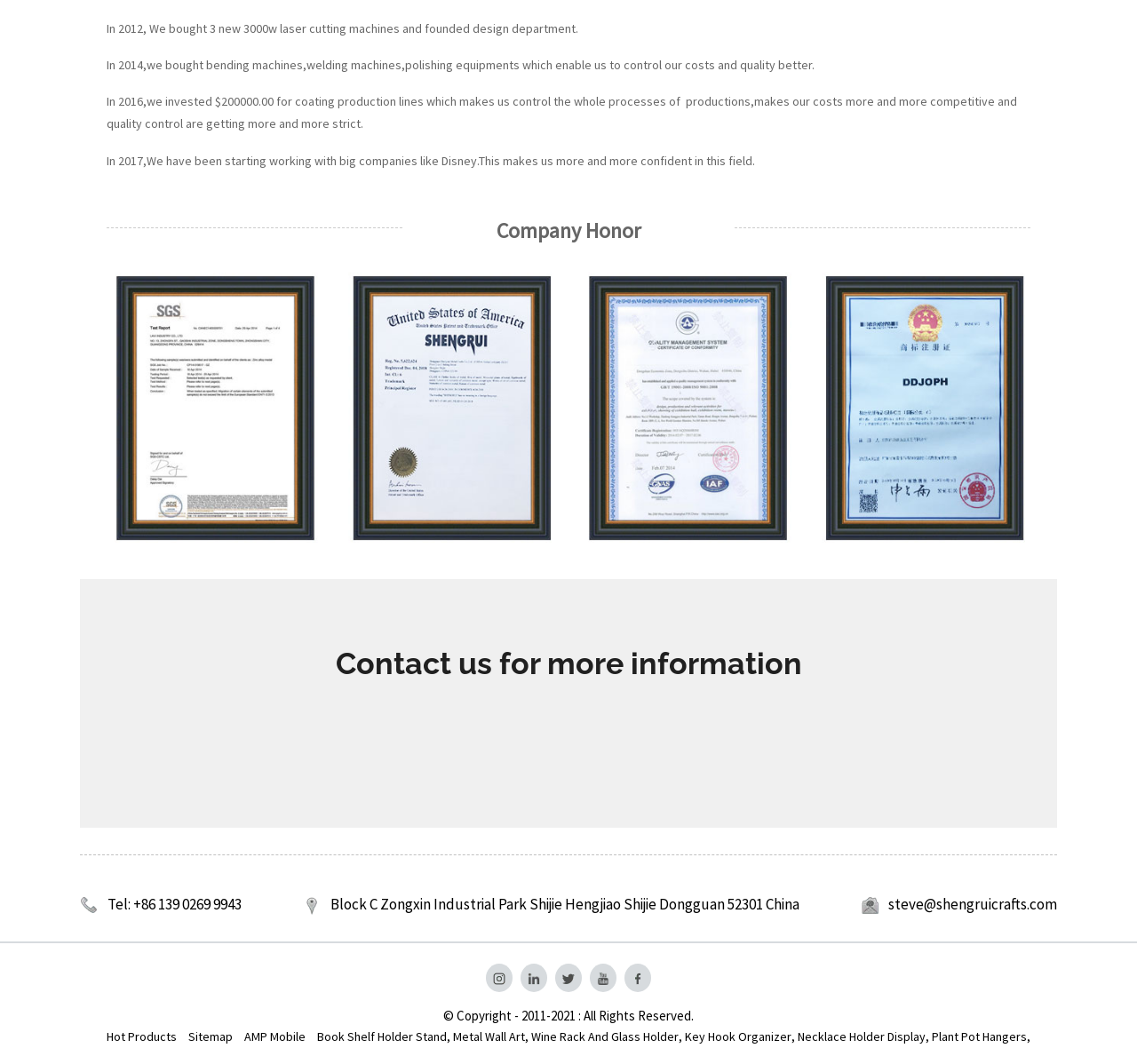Determine the bounding box for the UI element that matches this description: "alt="youtube2"".

[0.519, 0.906, 0.542, 0.932]